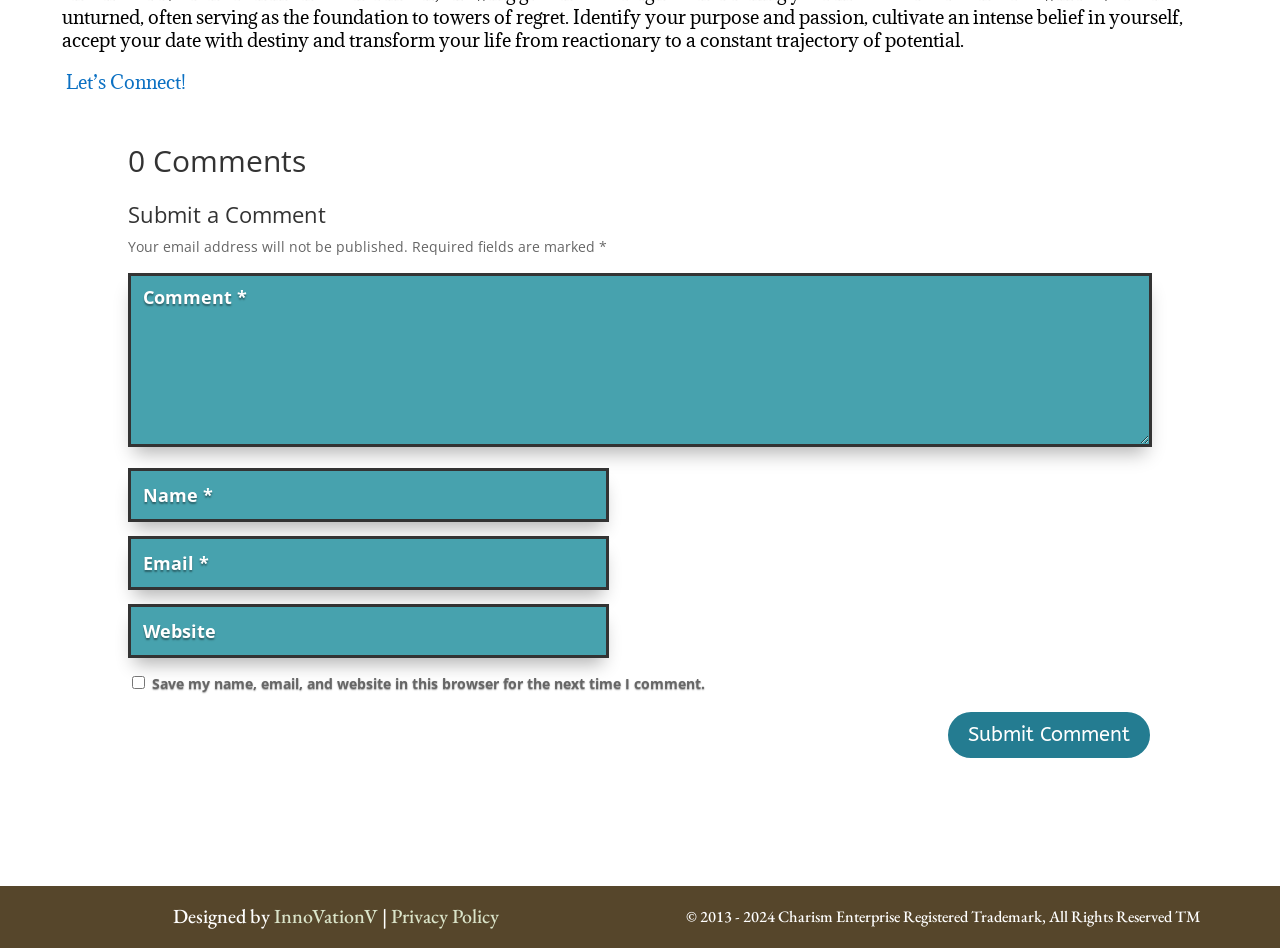Pinpoint the bounding box coordinates of the clickable element to carry out the following instruction: "Visit 'Privacy Policy'."

[0.306, 0.953, 0.39, 0.98]